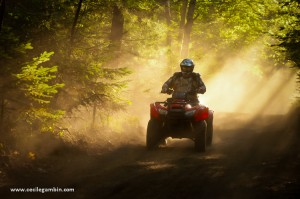What is the characteristic of the Ganaraska region's landscape?
Identify the answer in the screenshot and reply with a single word or phrase.

Expansive natural beauty